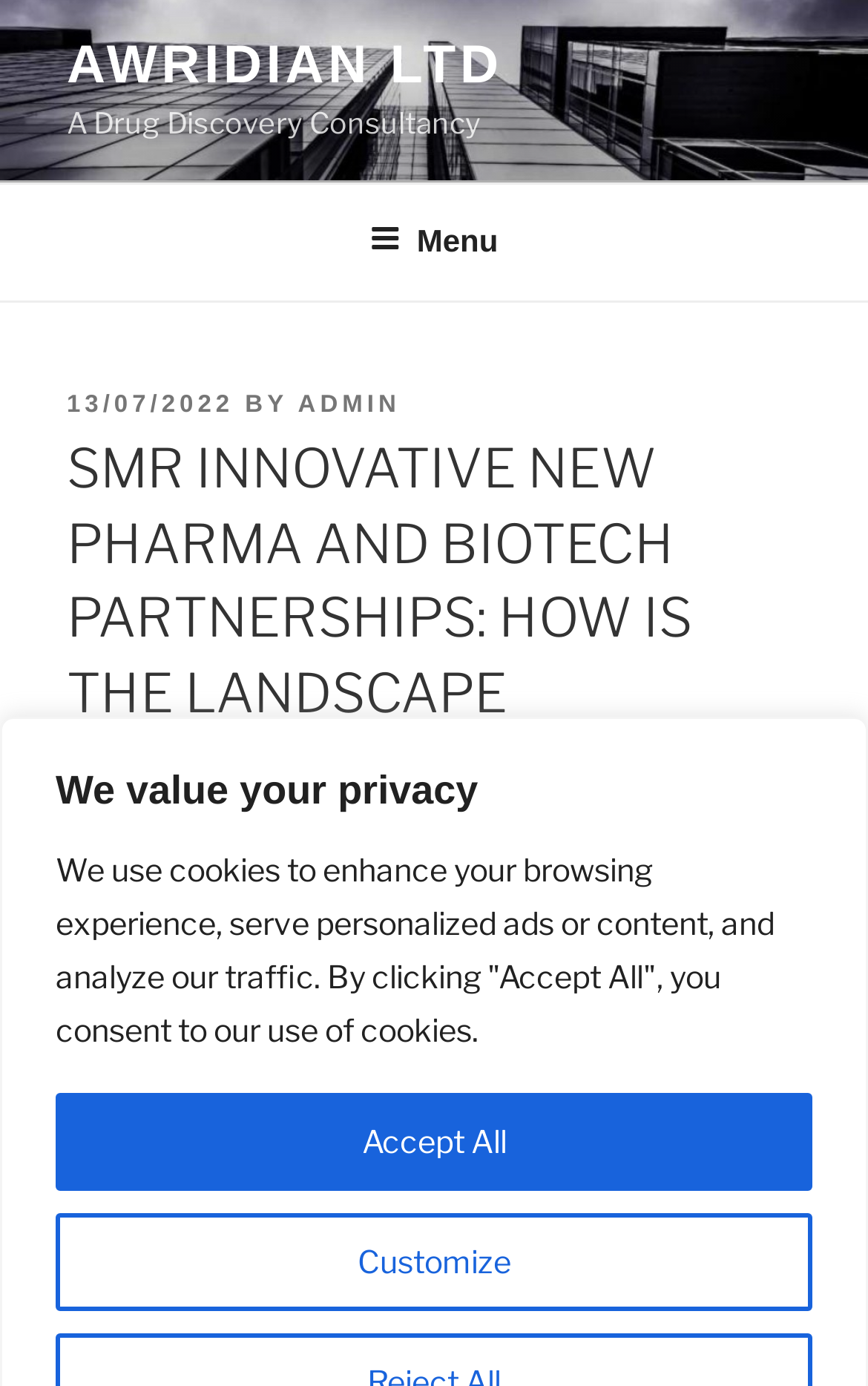What is the name of the consultancy?
Please give a detailed answer to the question using the information shown in the image.

I found the answer by looking at the static text element 'A Drug Discovery Consultancy' which is located below the link 'AWRIDIAN LTD'.